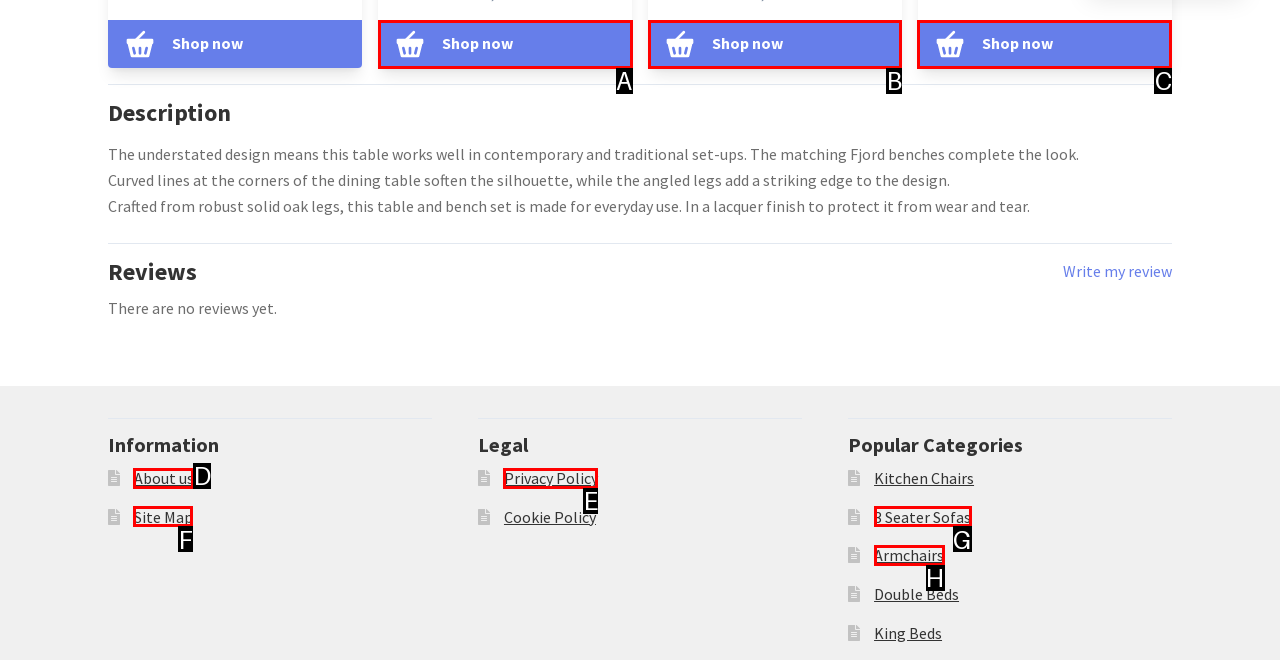From the description: Shop now, select the HTML element that fits best. Reply with the letter of the appropriate option.

C